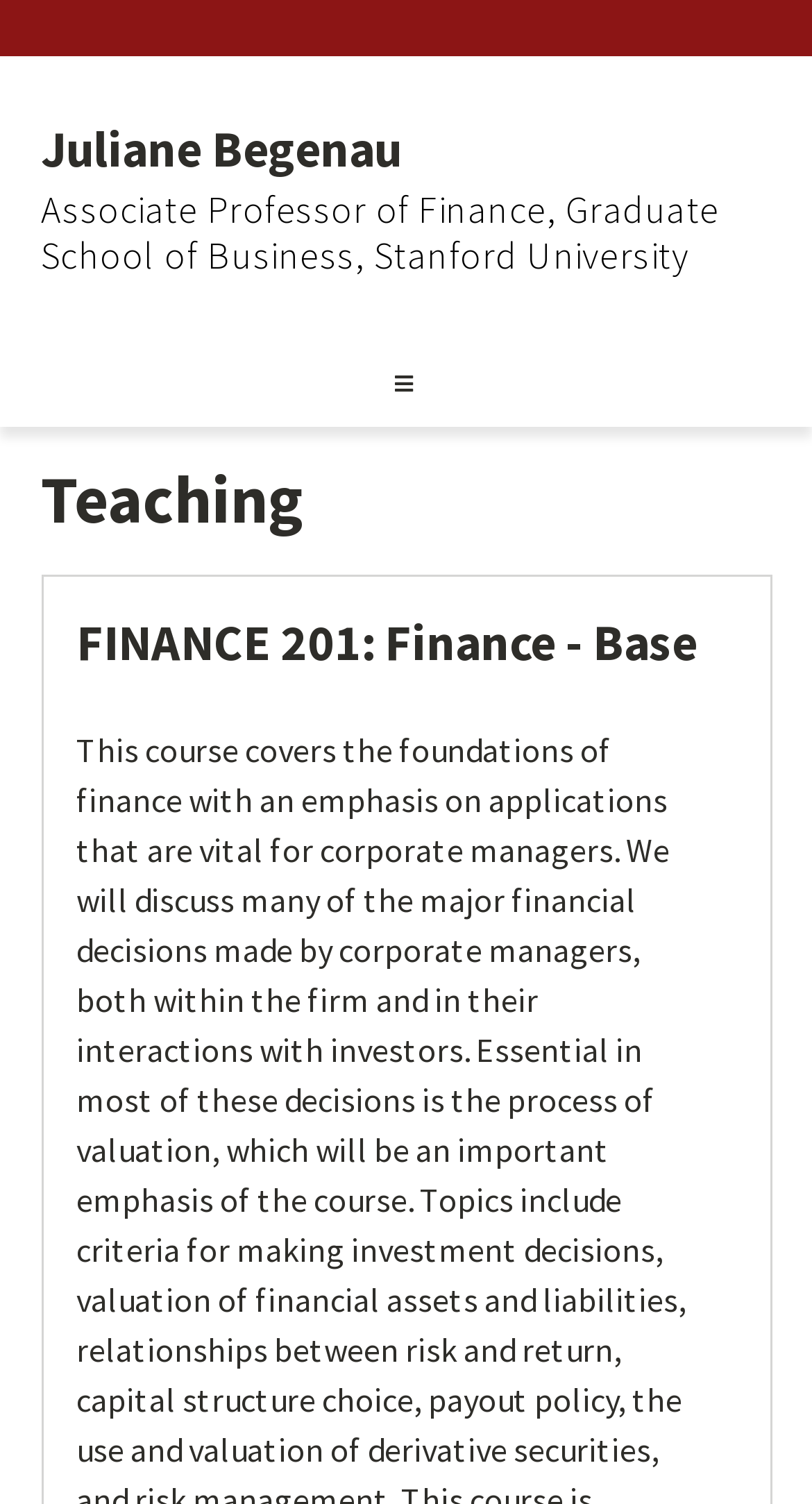Please provide the bounding box coordinate of the region that matches the element description: aria-label="Mobile Menu". Coordinates should be in the format (top-left x, top-left y, bottom-right x, bottom-right y) and all values should be between 0 and 1.

[0.486, 0.247, 0.514, 0.265]